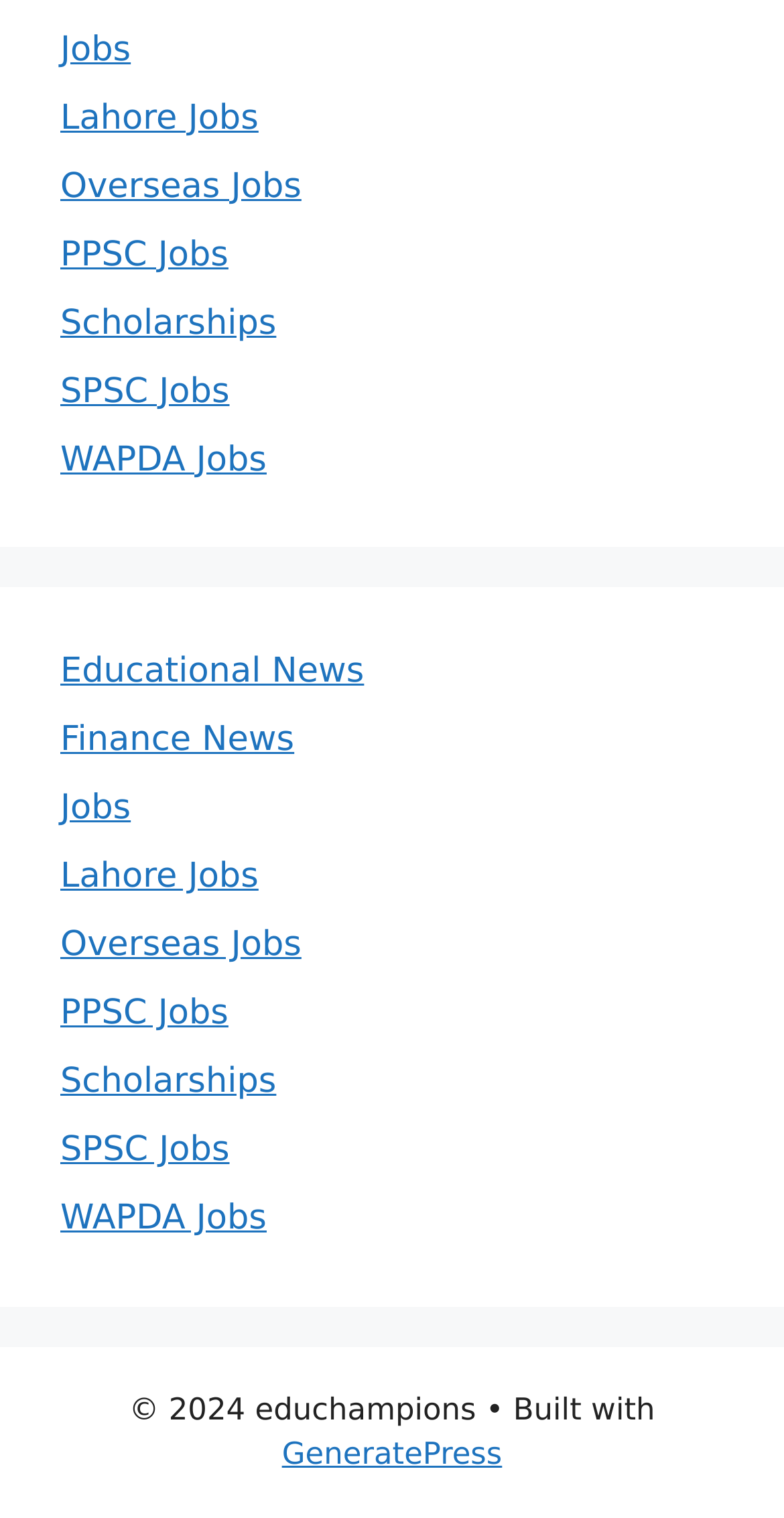Please locate the UI element described by "PPSC Jobs" and provide its bounding box coordinates.

[0.077, 0.654, 0.291, 0.681]